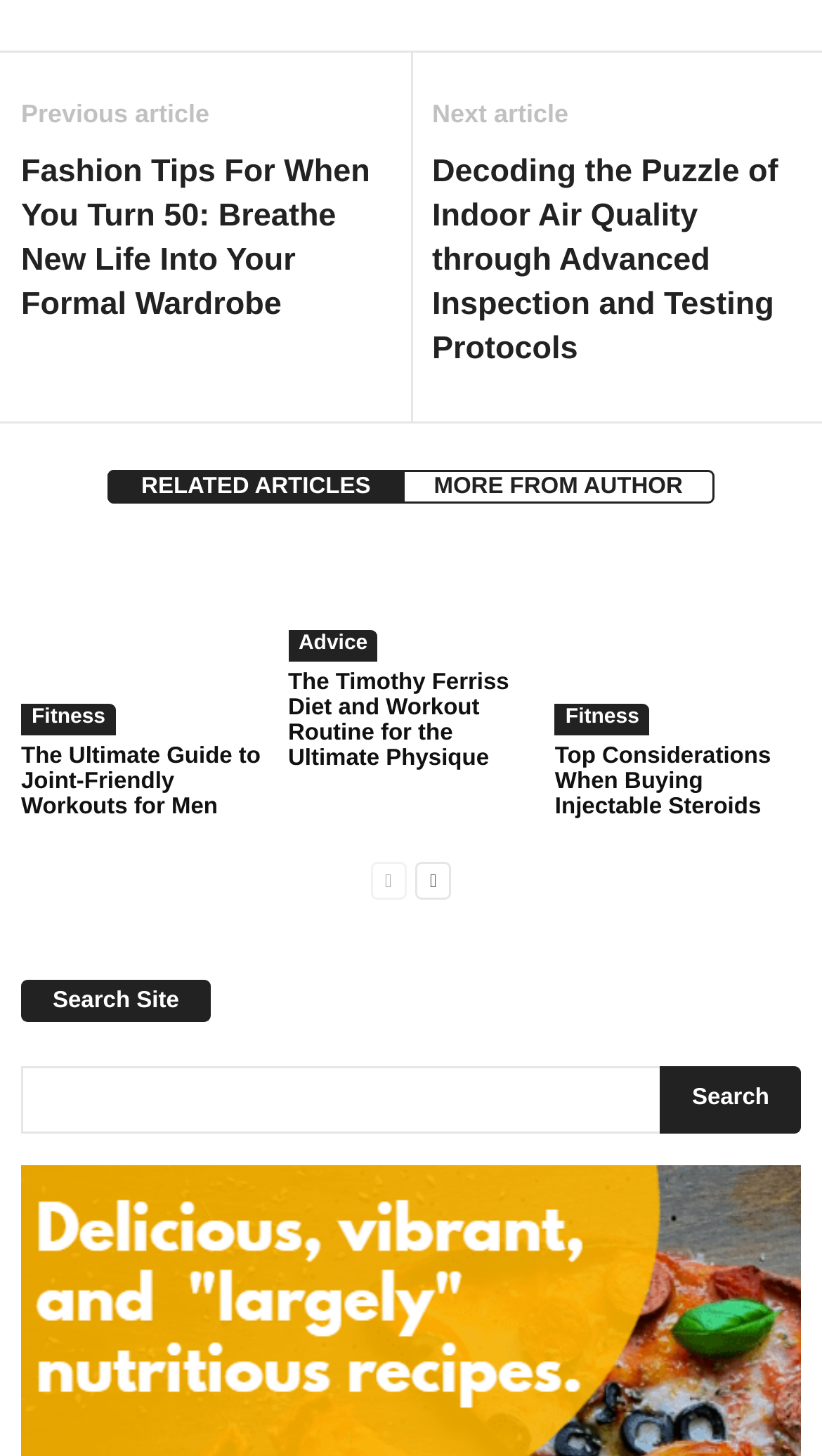Observe the image and answer the following question in detail: What is the title of the article located next to the image with the text 'workout for fitness'?

The title of the article located next to the image with the text 'workout for fitness' can be determined by looking at the heading element 'The Timothy Ferriss Diet and Workout Routine for the Ultimate Physique' which is located next to the image with the text 'workout for fitness'.